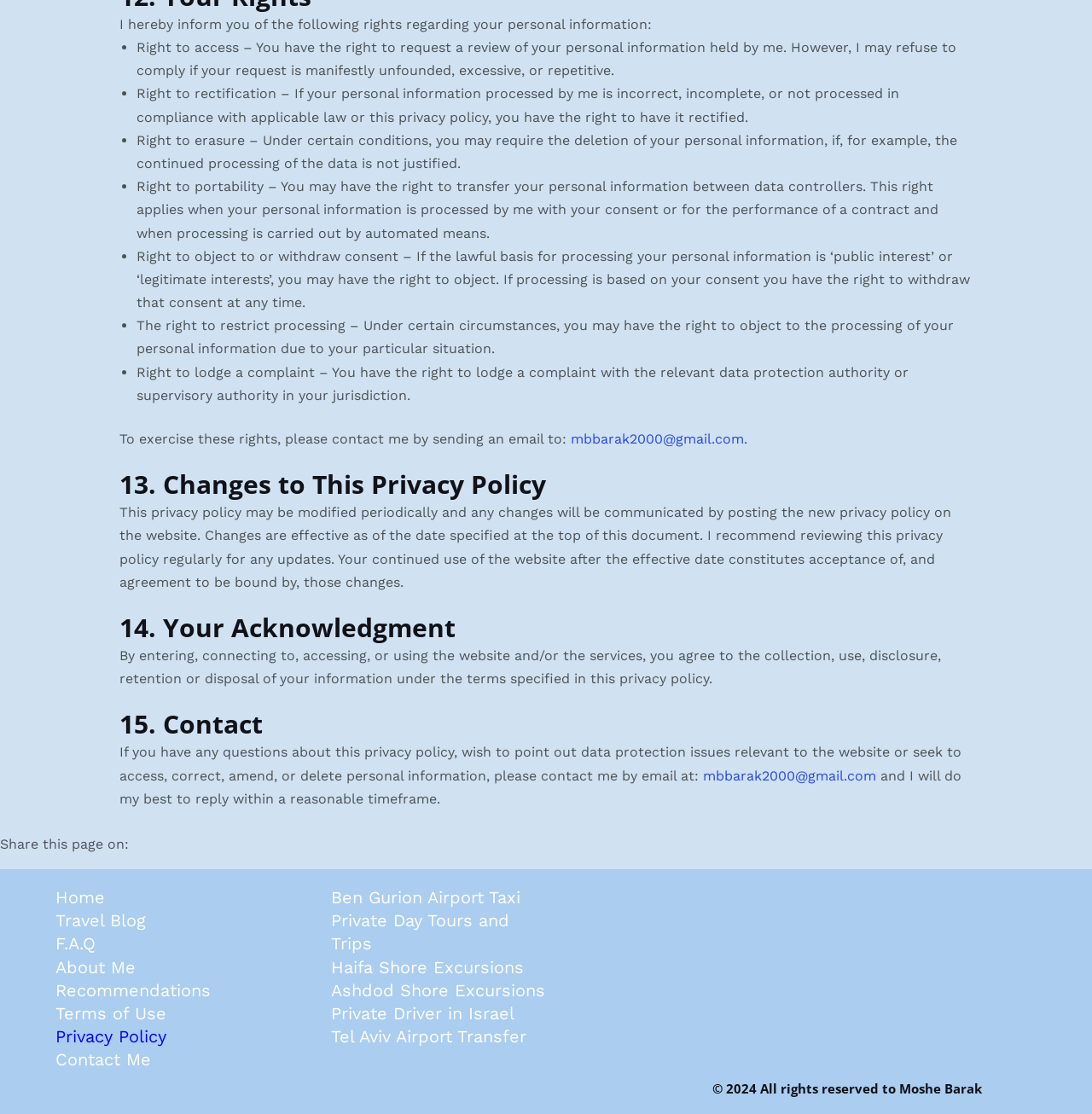What type of services are offered by the website?
Please respond to the question with a detailed and informative answer.

Based on the links provided in the footer section, it appears that the website offers travel-related services, such as private day tours, airport transfers, and shore excursions.